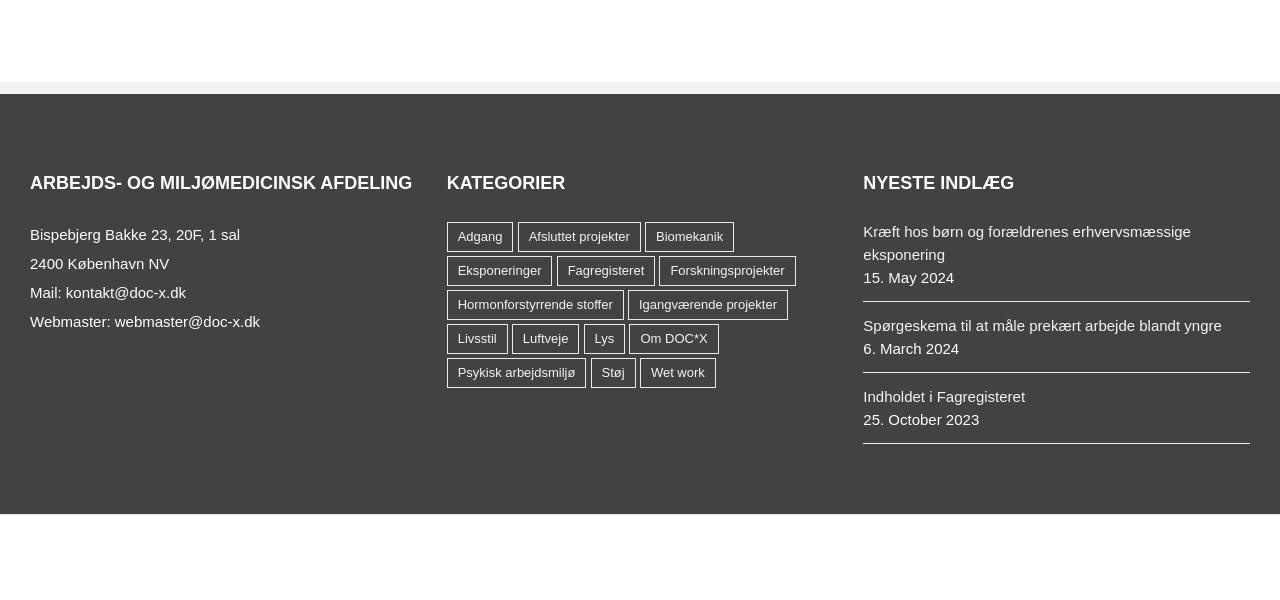Based on the image, please respond to the question with as much detail as possible:
What is the address of the Arbejds- og Miljømedicinsk Afdeling?

The address can be found in the top section of the webpage, where the contact information is provided. It is written in a static text element.